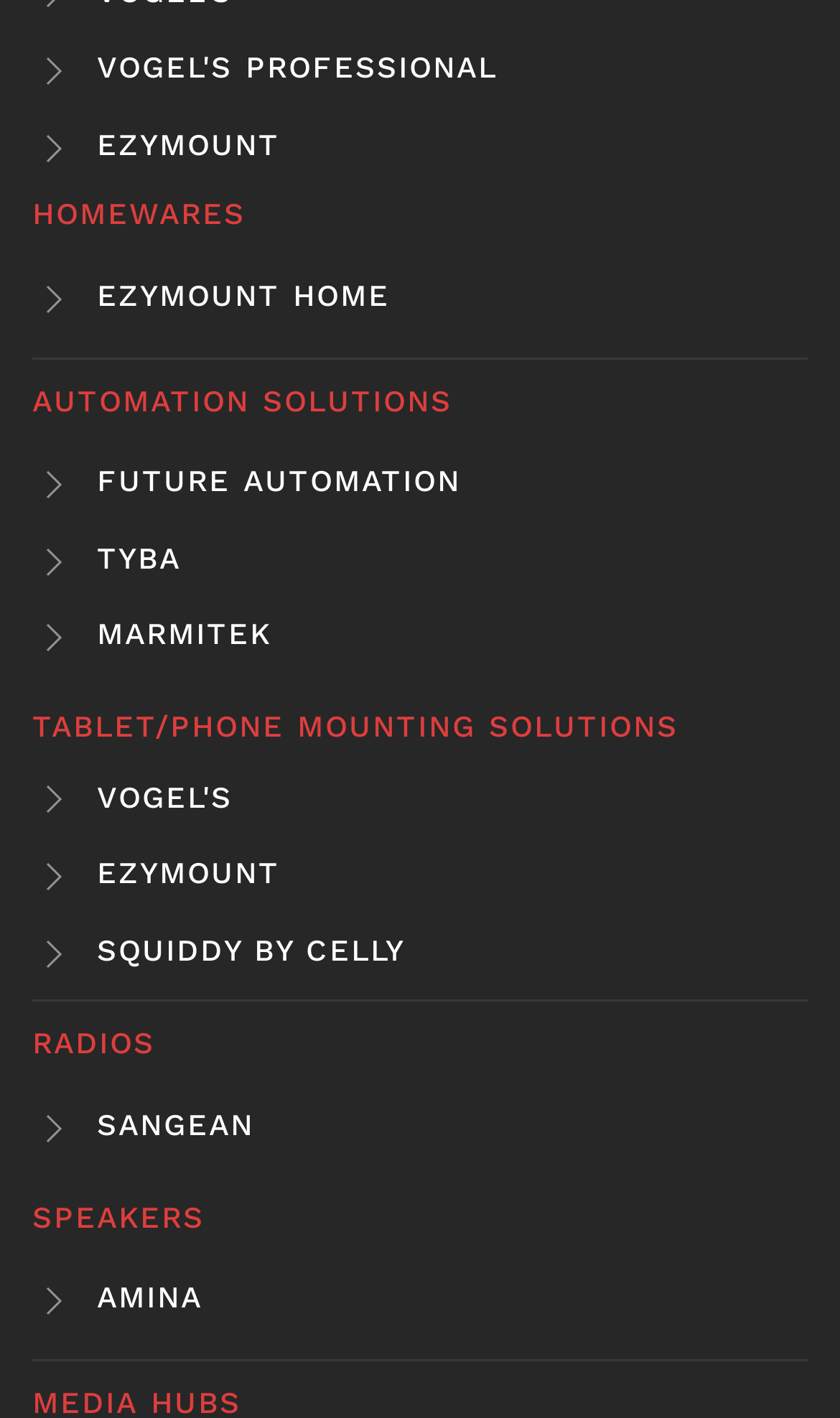Please respond in a single word or phrase: 
What is the first heading on the webpage?

VOGEL'S PROFESSIONAL